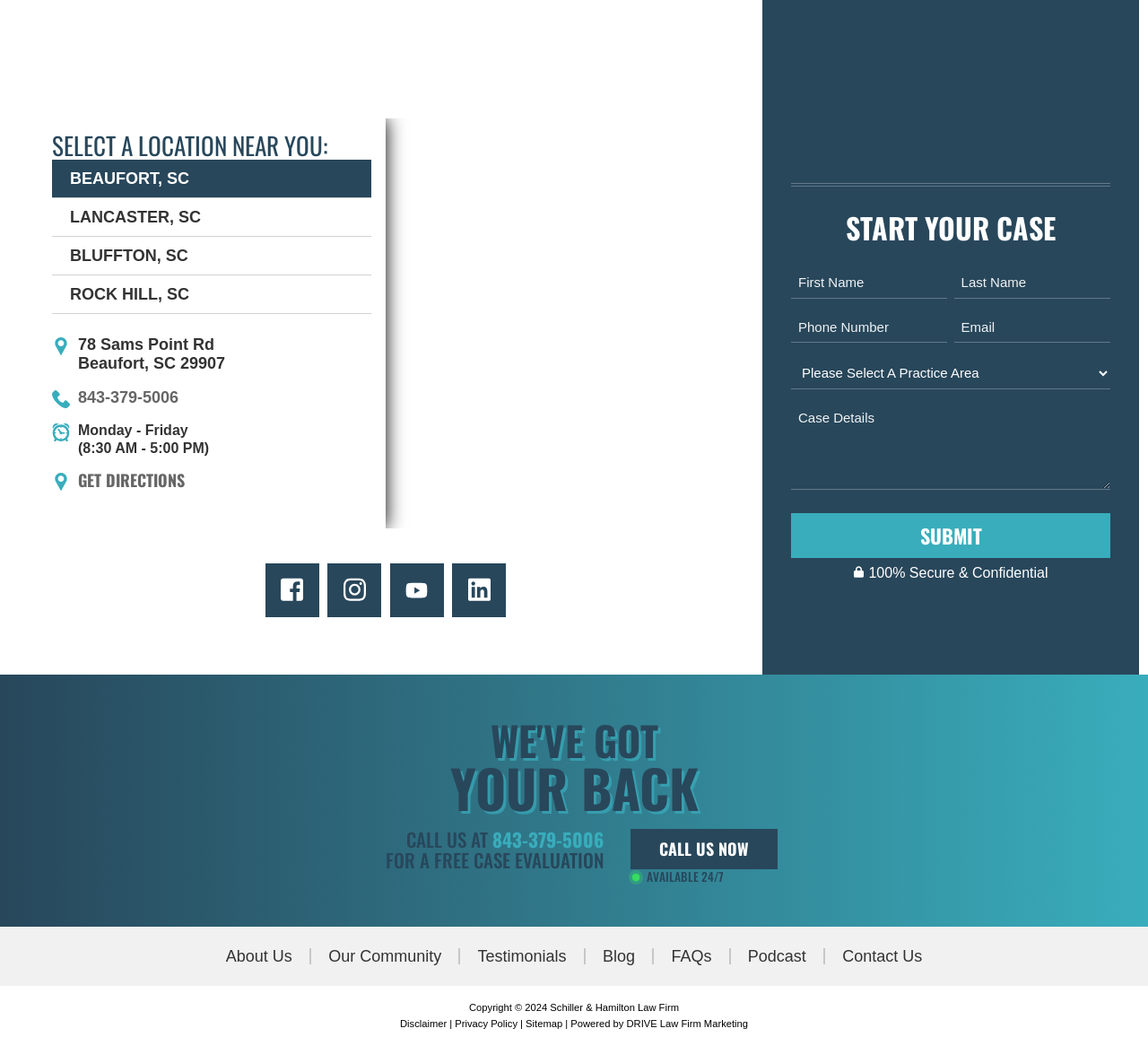Pinpoint the bounding box coordinates of the element that must be clicked to accomplish the following instruction: "Call the phone number (843) 379-5006". The coordinates should be in the format of four float numbers between 0 and 1, i.e., [left, top, right, bottom].

[0.068, 0.24, 0.164, 0.257]